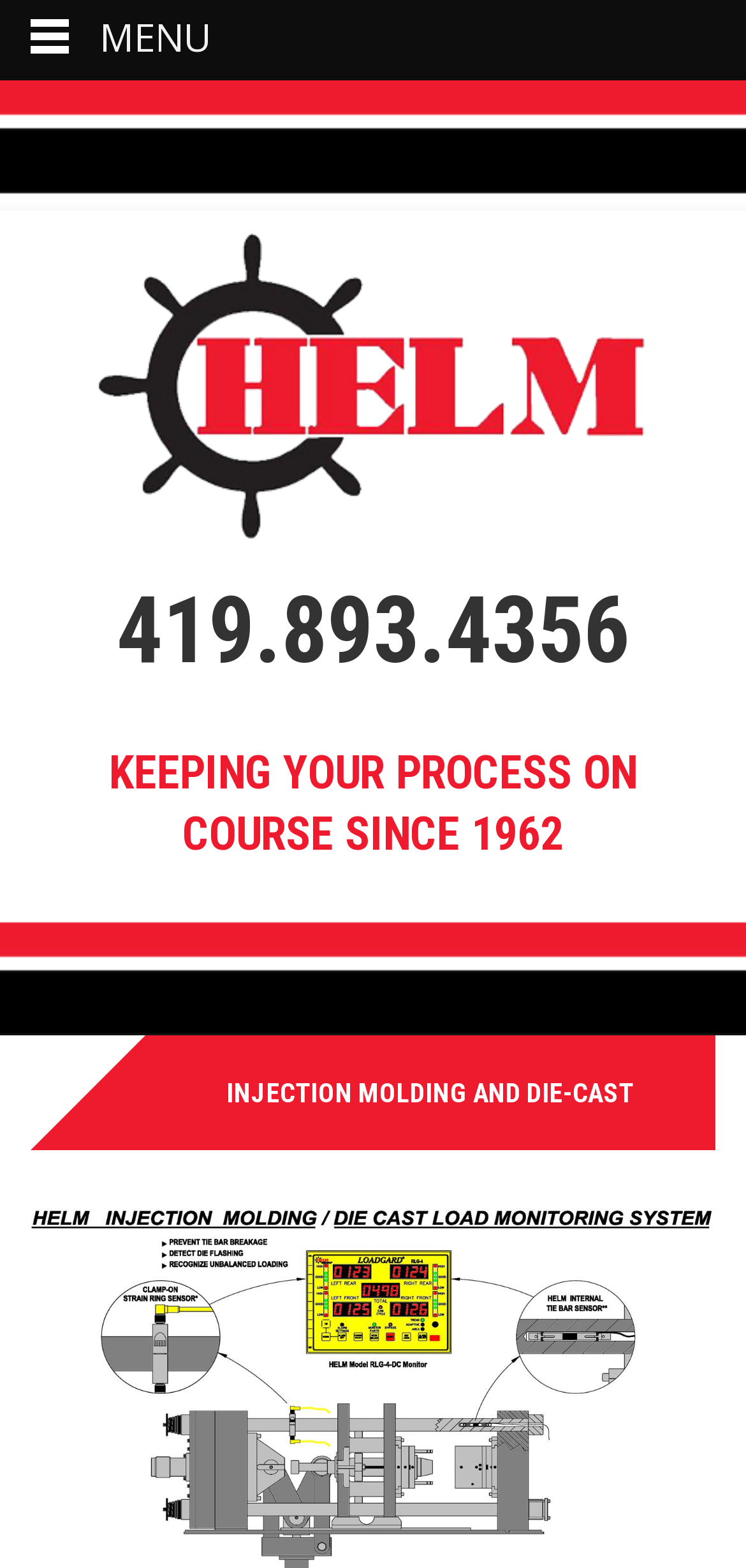What is the phone number on the webpage?
Please provide a single word or phrase as your answer based on the screenshot.

419.893.4356